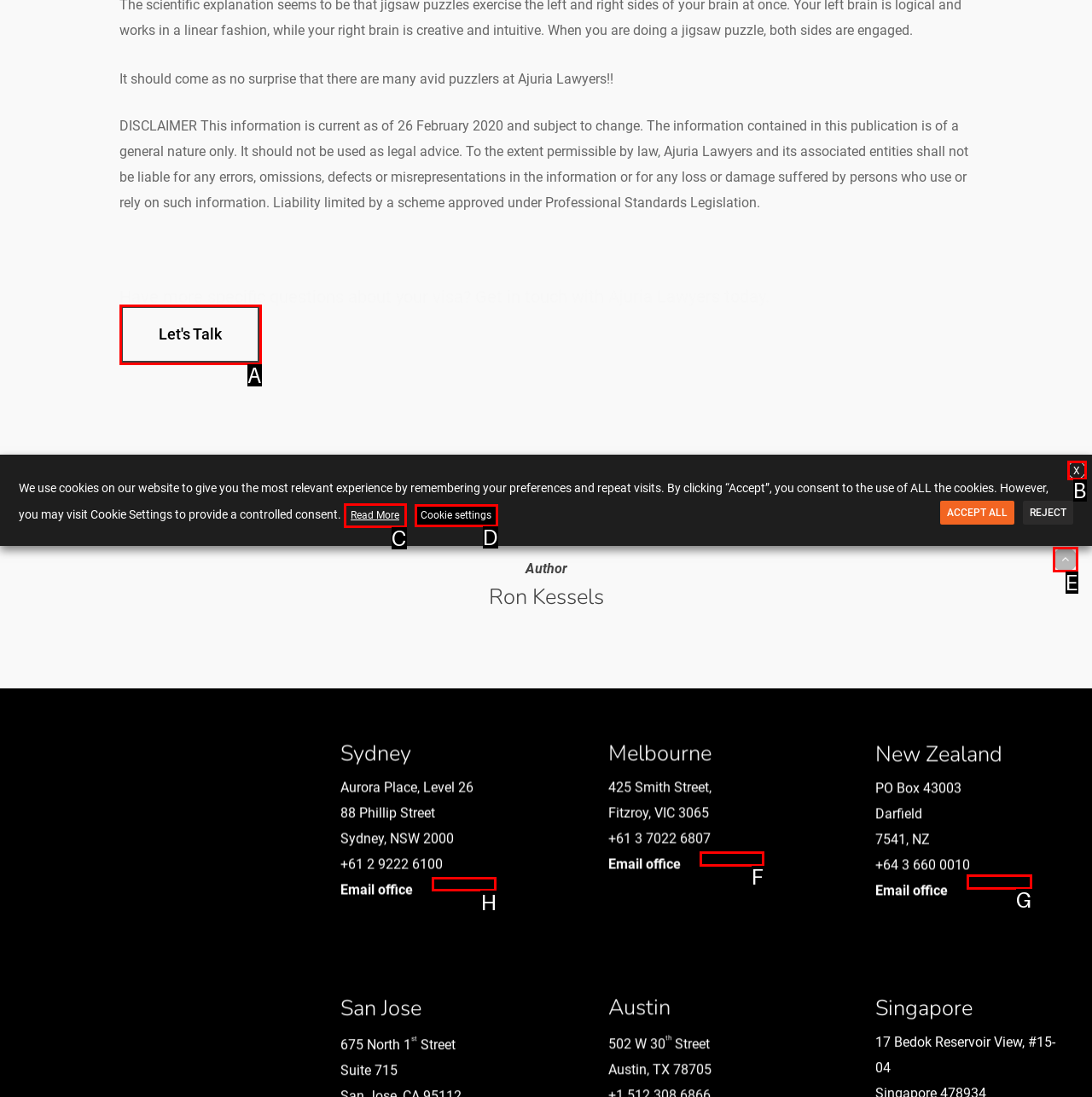Match the HTML element to the description: Cookie settings. Answer with the letter of the correct option from the provided choices.

D